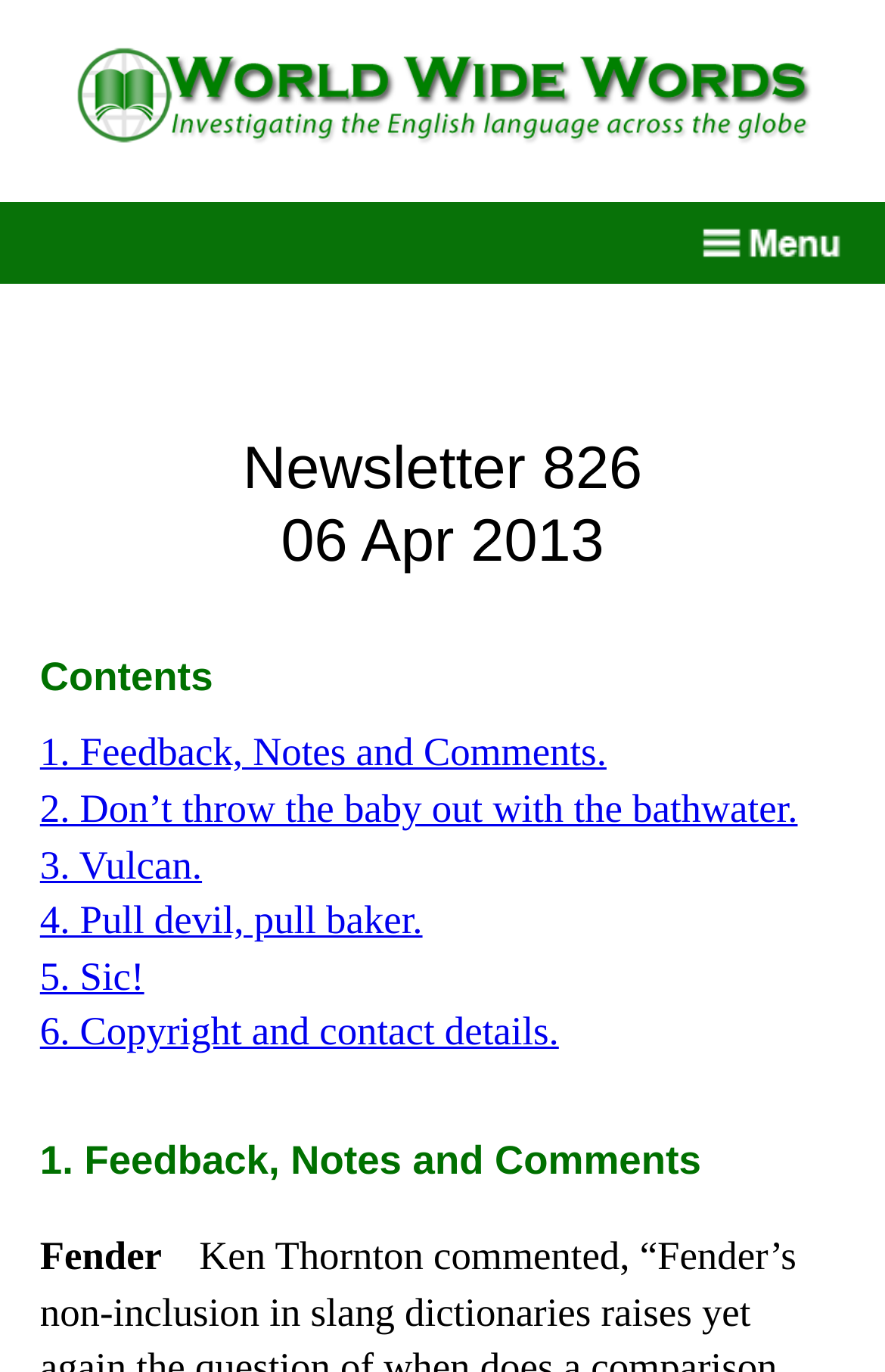Answer this question using a single word or a brief phrase:
Is there an image on the webpage?

Yes